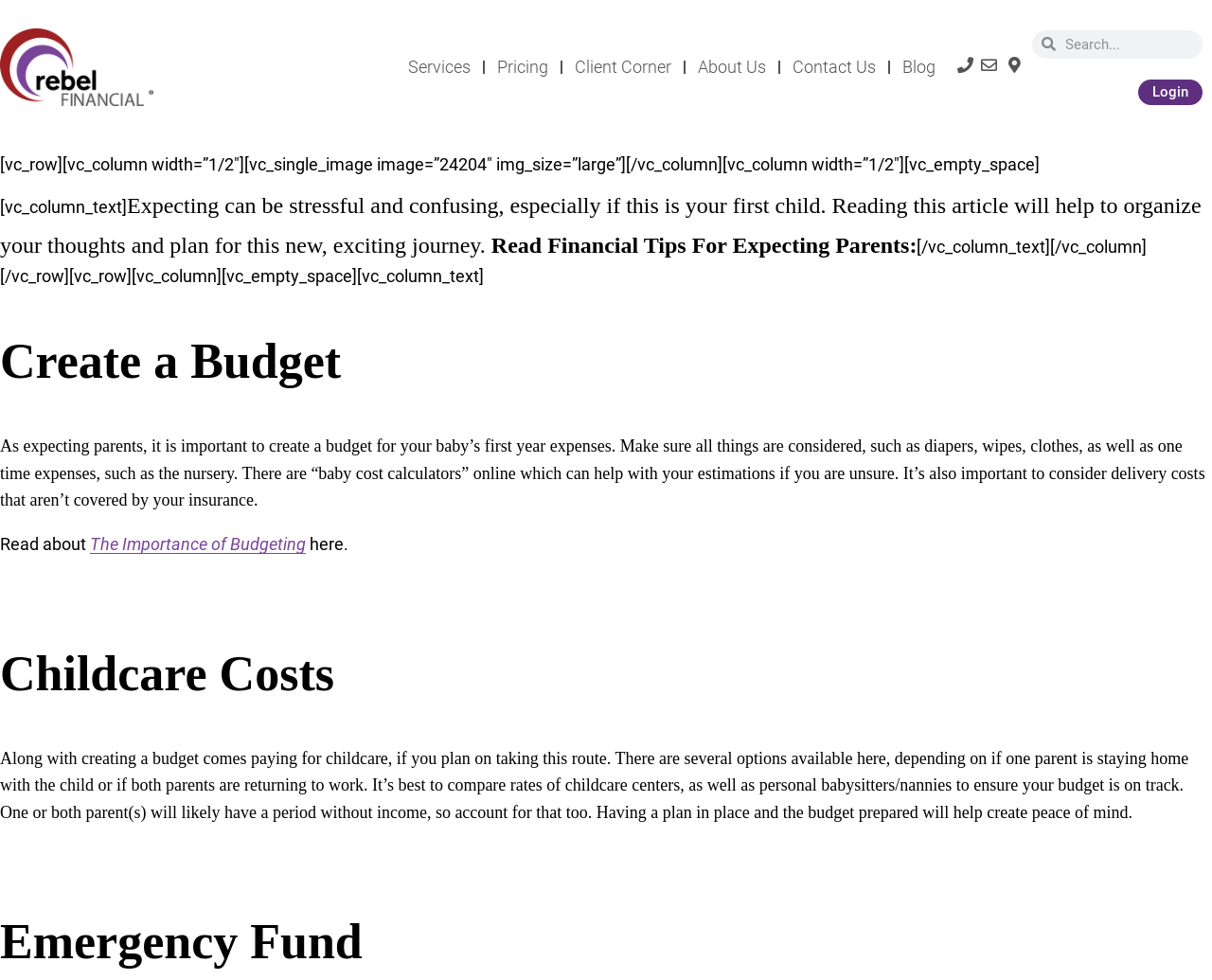Explain in detail what you observe on this webpage.

The webpage is about financial tips for expecting parents. At the top left corner, there is a logo of "Rebel Financial" with a link to the homepage. Above the logo, there are several links to different sections of the website, including "Services", "Pricing", "Client Corner", "About Us", "Contact Us", and "Blog". 

On the right side of the top section, there are three empty links and a search bar with a searchbox labeled "Search". Next to the search bar, there is a "Login" link. 

Below the top section, there is a large image on the left side, taking up about half of the screen width. On the right side of the image, there is a column of text that introduces the importance of planning for the costs of having a child. 

The main content of the webpage is divided into three sections, each with a heading. The first section is about creating a budget for the baby's first year expenses, including diapers, wipes, clothes, and one-time expenses like the nursery. It also mentions considering delivery costs not covered by insurance. There is a link to read more about the importance of budgeting.

The second section is about childcare costs, discussing the options of childcare centers and personal babysitters/nannies, and the importance of comparing rates to stay within budget. It also advises accounting for a period without income for one or both parents.

The third section is about having an emergency fund in place, but the content is not fully provided.